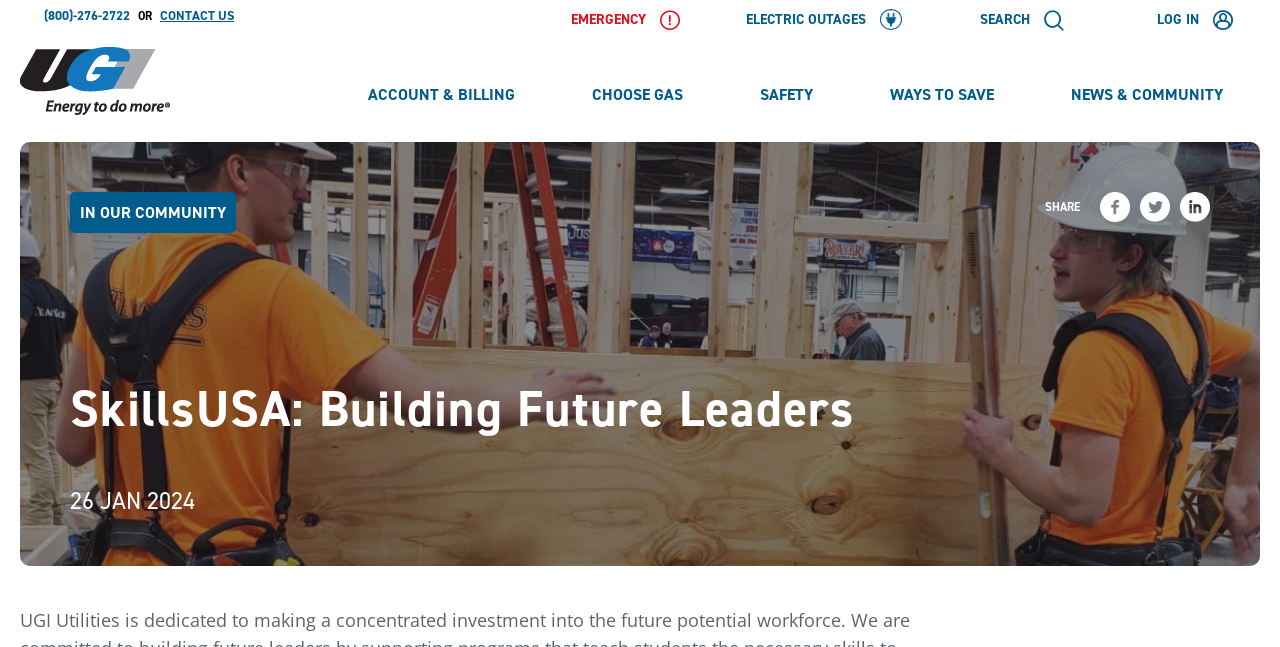Please provide a brief answer to the following inquiry using a single word or phrase:
How many menu items are in the horizontal menu bar?

5